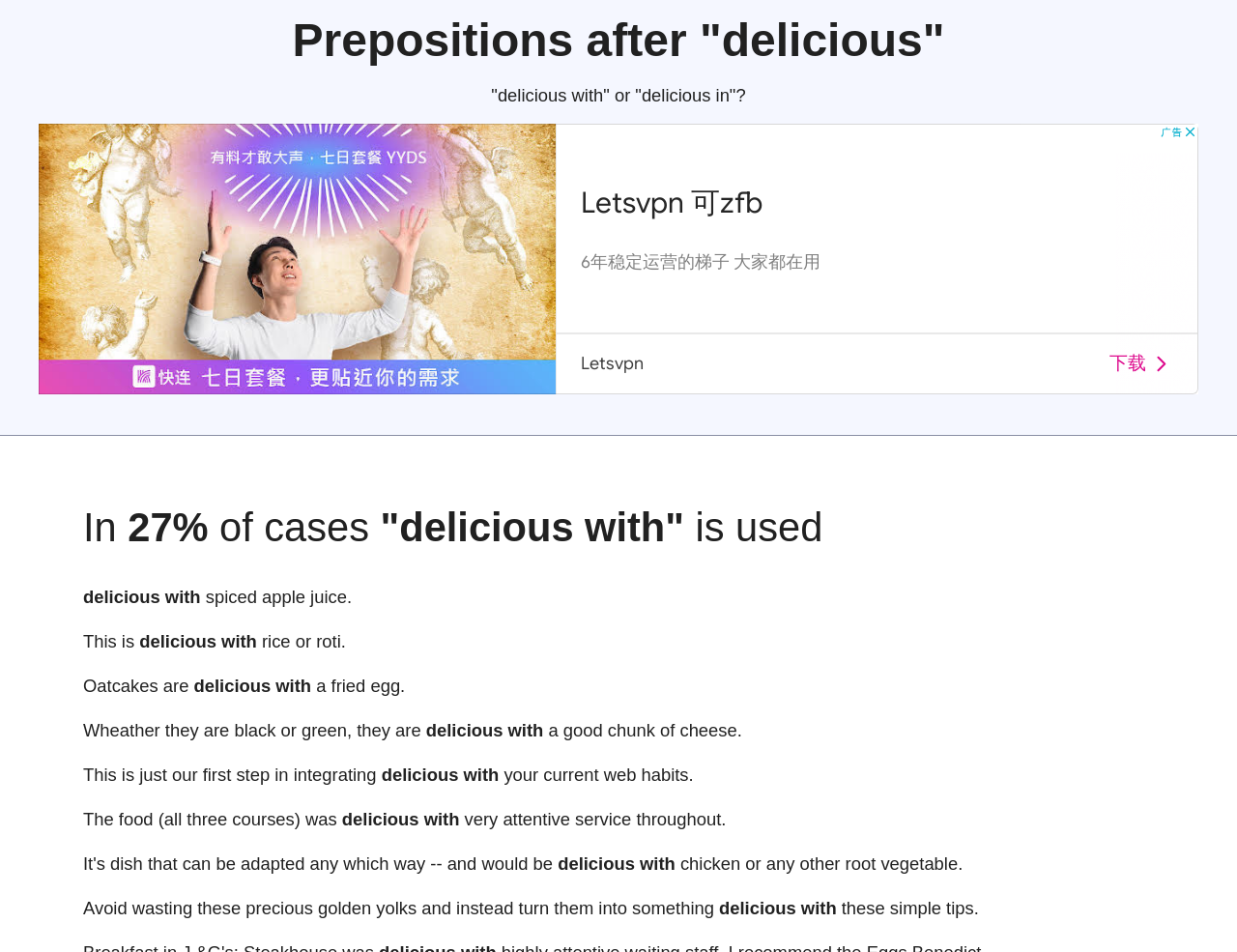Write a detailed summary of the webpage, including text, images, and layout.

The webpage is about the usage of prepositions in English, specifically focusing on the phrase "delicious with" or "delicious in". At the top, there is a heading that reads "Prepositions after 'delicious'". Below this heading, there is an advertisement iframe that takes up a significant portion of the page.

The main content of the page is divided into several sections, each containing a heading and a few lines of text. The first section has a heading that states "In 27% of cases 'delicious with' is used", followed by a few examples of sentences using the phrase "delicious with", such as "spiced apple juice", "rice or roti", and "a fried egg".

The subsequent sections continue to provide more examples of sentences using the phrase "delicious with", including "oatcakes", "a good chunk of cheese", and "chicken or any other root vegetable". These sections are interspersed with other sentences that provide additional context or explanations.

Throughout the page, there are a total of 13 static text elements, each containing a sentence or phrase that illustrates the usage of the preposition "with" after the adjective "delicious". The text elements are arranged in a vertical column, with each section separated by a small gap. Overall, the page appears to be a educational resource or tutorial on the correct usage of prepositions in English sentences.